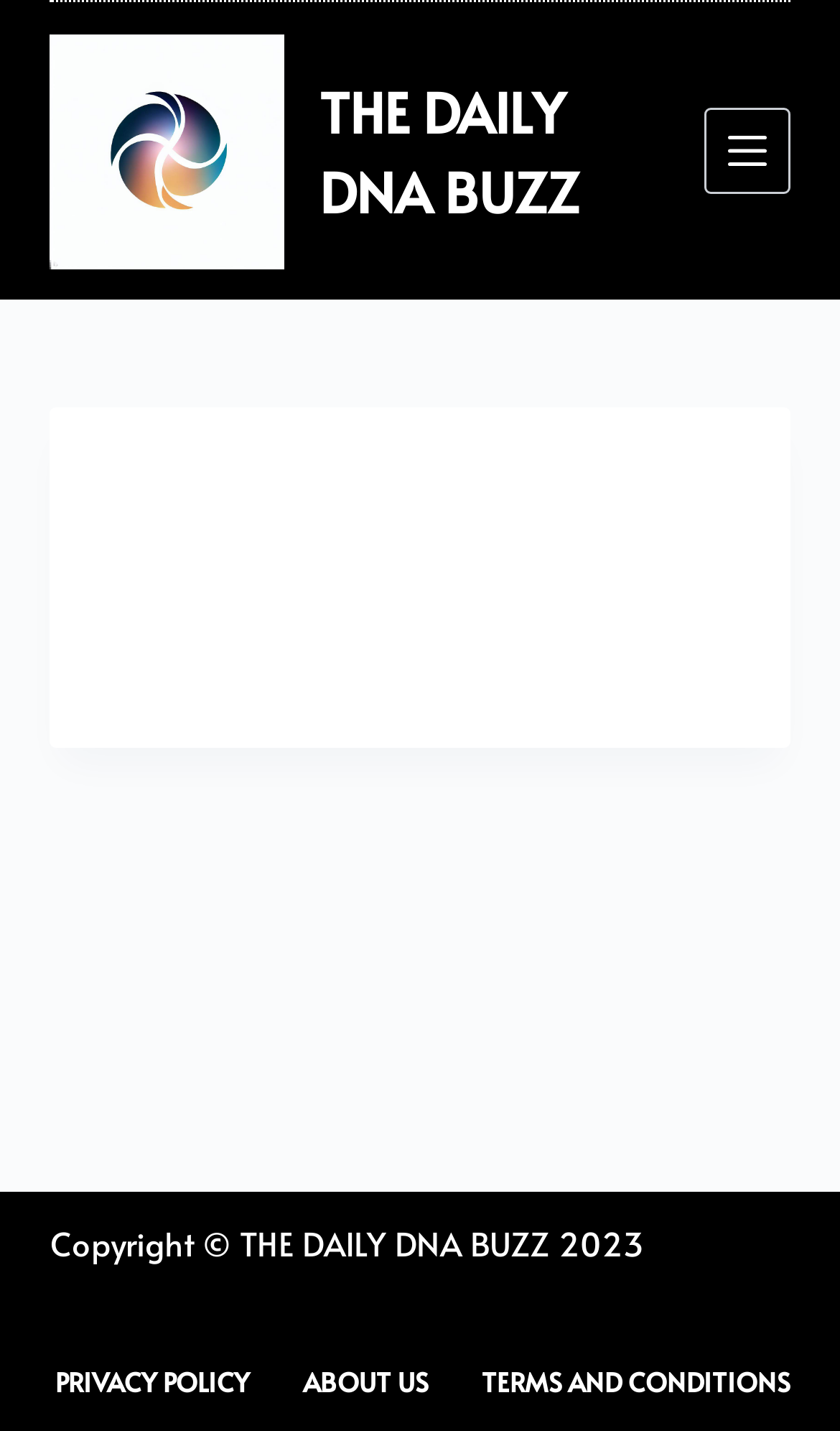What is the copyright year of the website?
Using the screenshot, give a one-word or short phrase answer.

2023